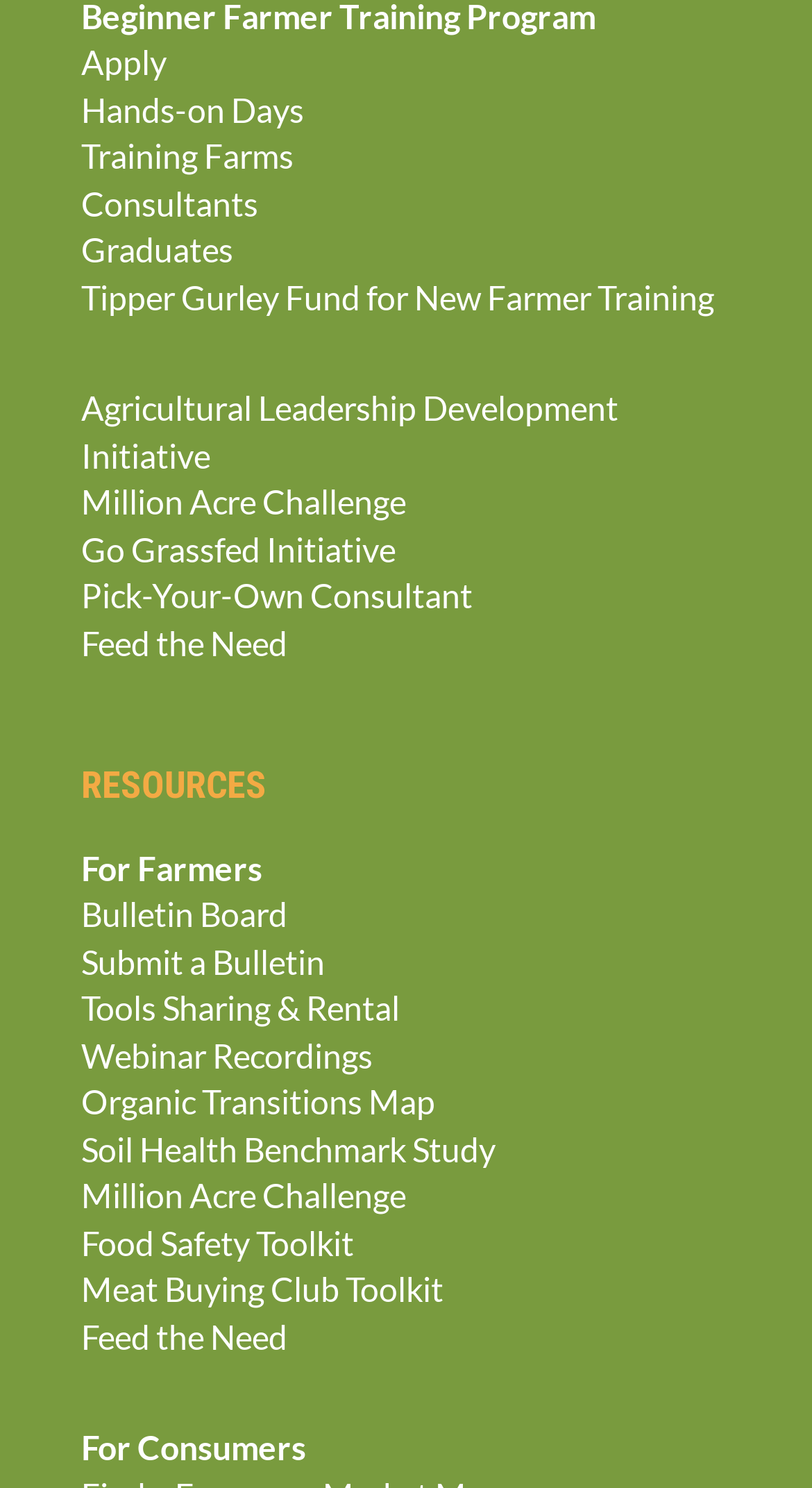Predict the bounding box coordinates of the area that should be clicked to accomplish the following instruction: "Apply for a program". The bounding box coordinates should consist of four float numbers between 0 and 1, i.e., [left, top, right, bottom].

[0.1, 0.028, 0.205, 0.055]